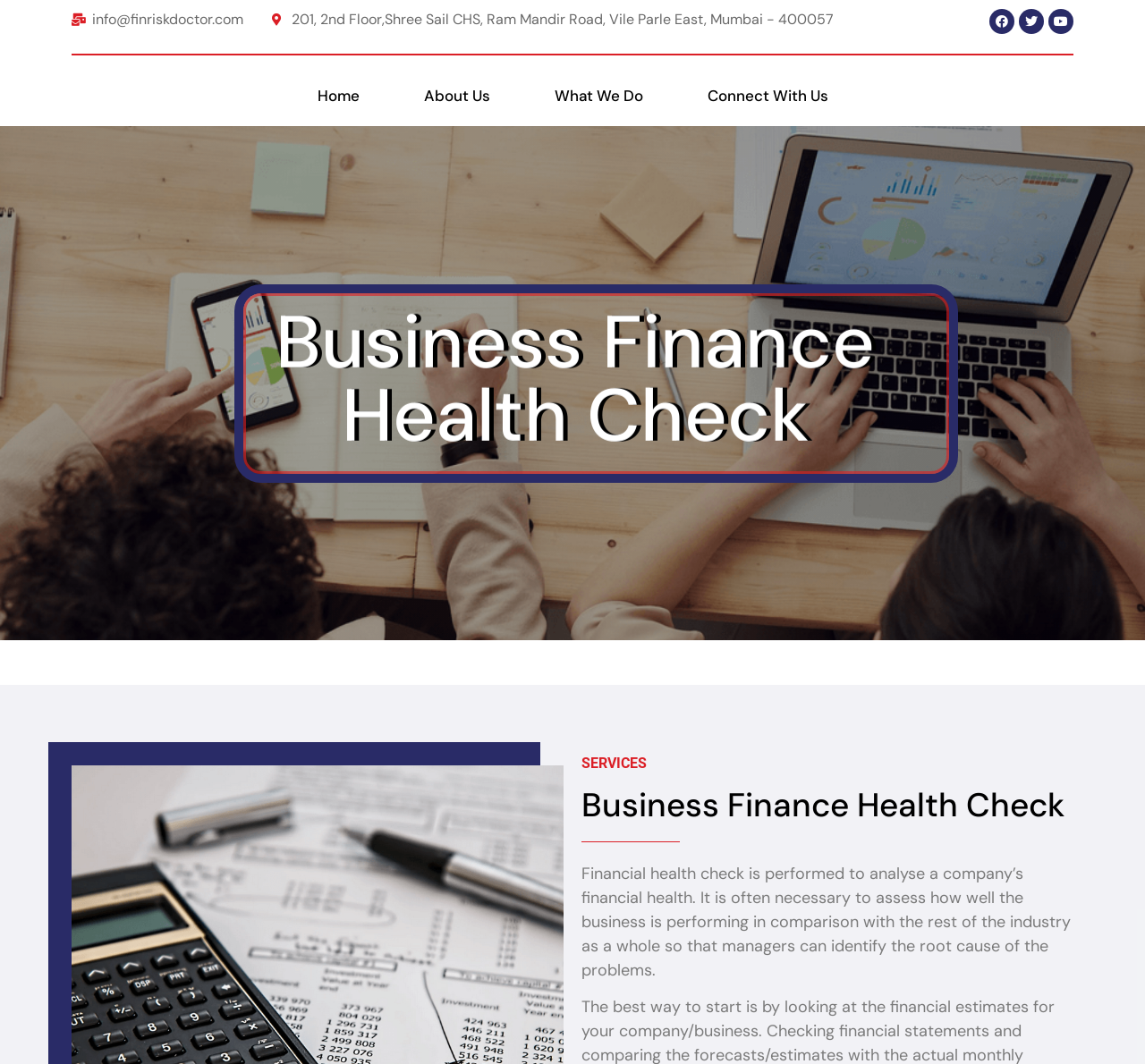Please study the image and answer the question comprehensively:
How many main sections are there on the webpage?

The webpage has four main sections, which are 'Home', 'About Us', 'What We Do', and 'Connect With Us', as indicated by the links at the top of the webpage.